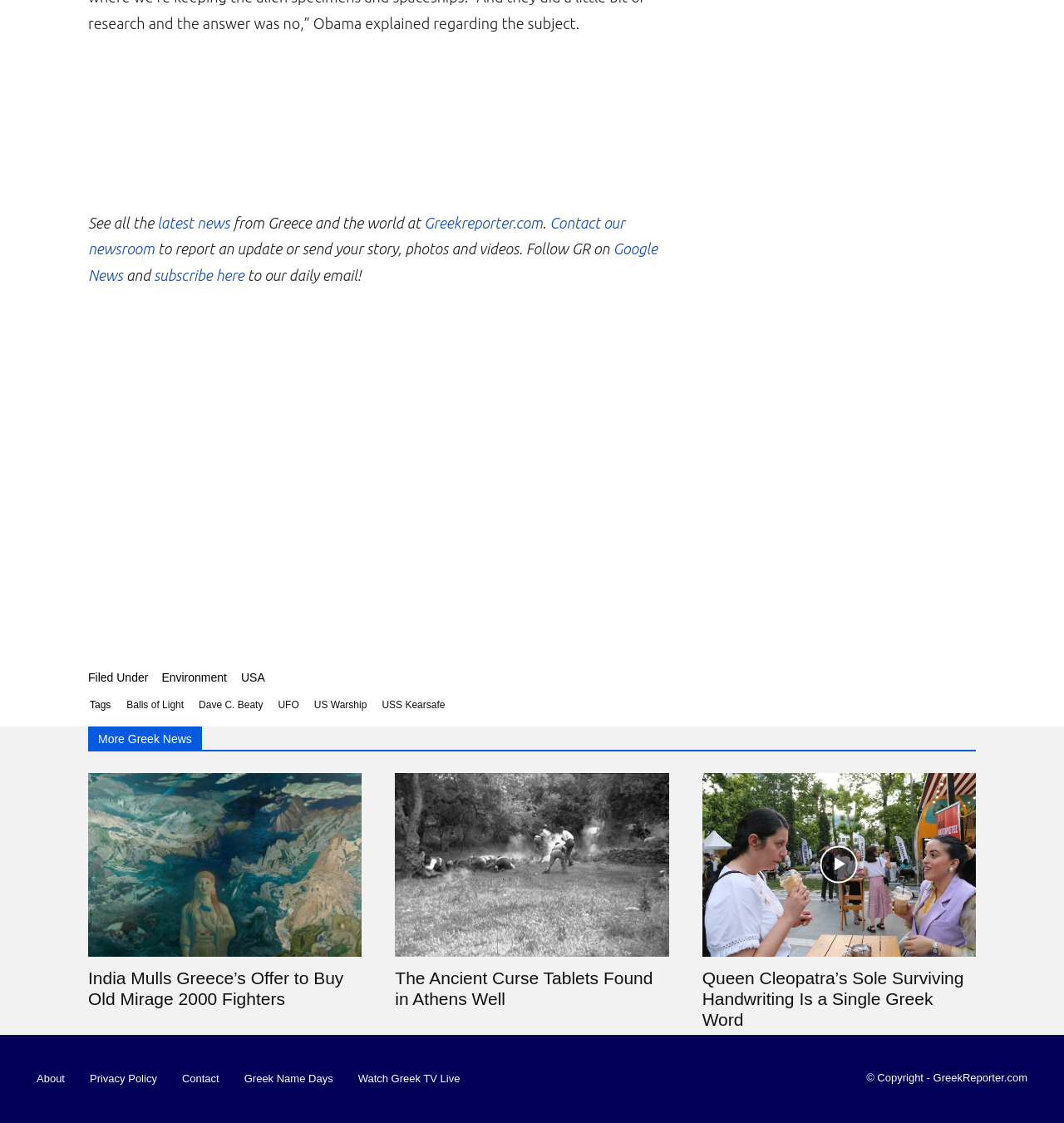Locate the bounding box coordinates of the item that should be clicked to fulfill the instruction: "Subscribe to the daily email".

[0.145, 0.237, 0.233, 0.252]